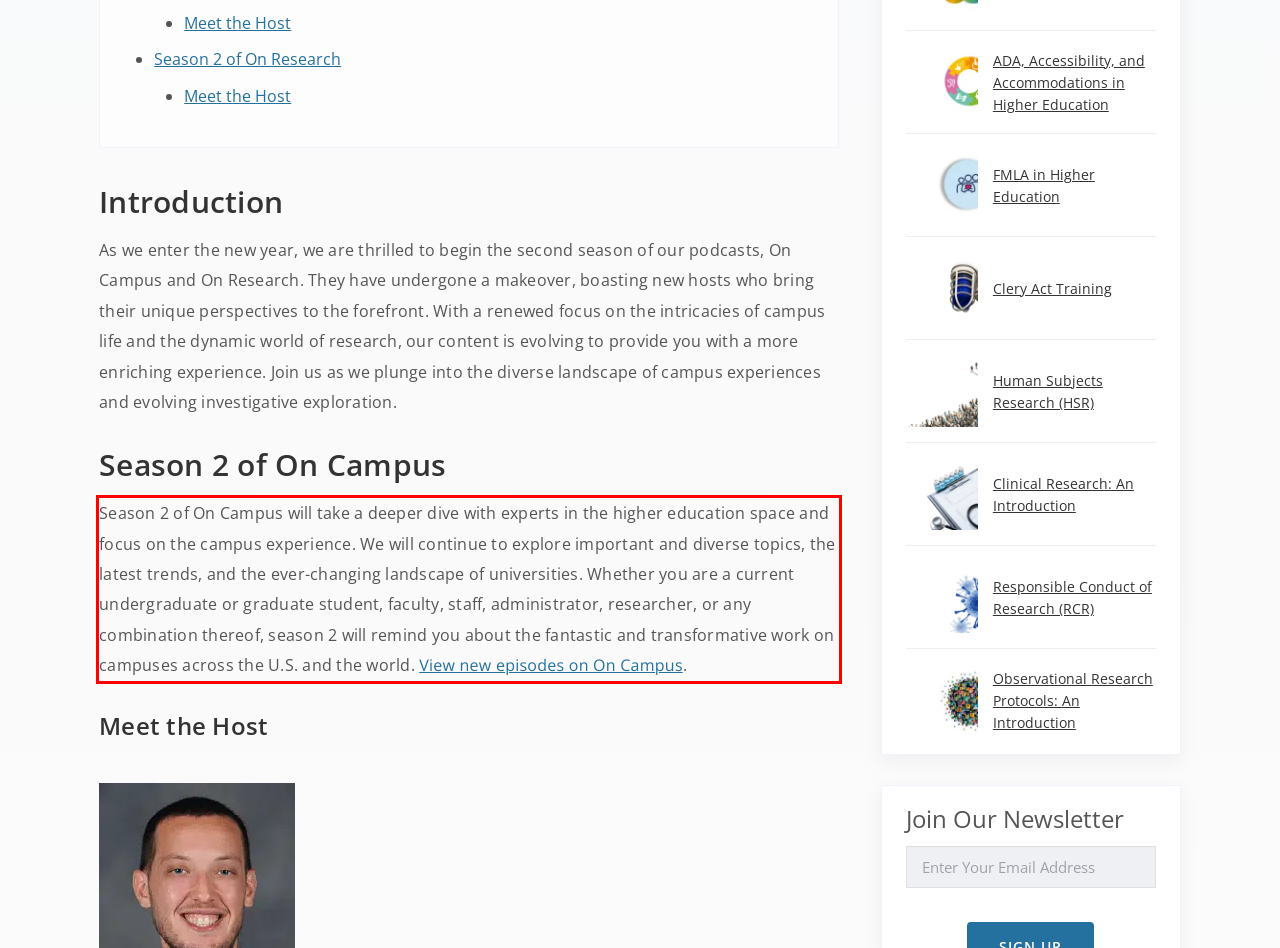Review the screenshot of the webpage and recognize the text inside the red rectangle bounding box. Provide the extracted text content.

Season 2 of On Campus will take a deeper dive with experts in the higher education space and focus on the campus experience. We will continue to explore important and diverse topics, the latest trends, and the ever-changing landscape of universities. Whether you are a current undergraduate or graduate student, faculty, staff, administrator, researcher, or any combination thereof, season 2 will remind you about the fantastic and transformative work on campuses across the U.S. and the world. View new episodes on On Campus.